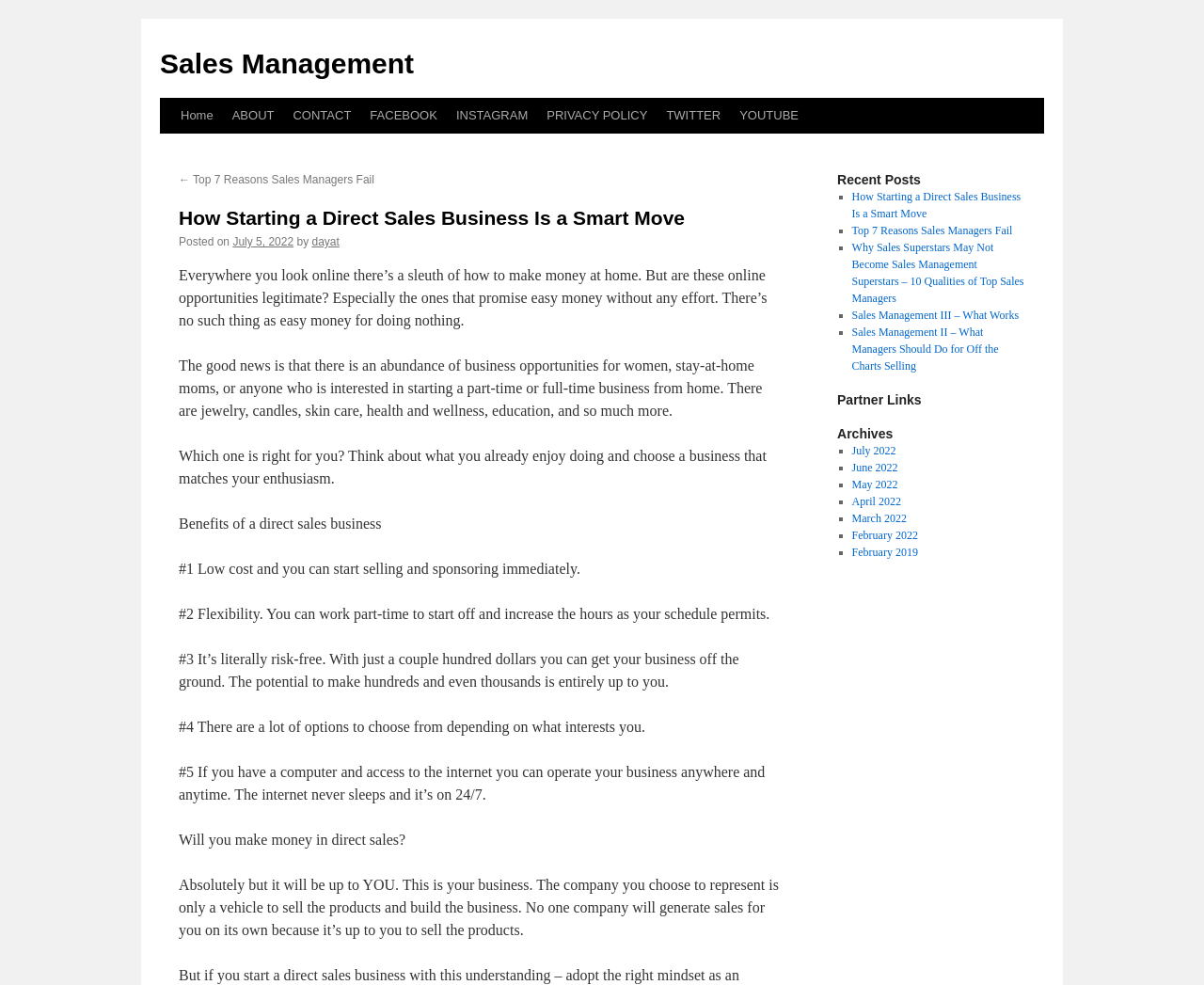What are the recent posts listed on the webpage?
Using the image provided, answer with just one word or phrase.

Top 7 Reasons Sales Managers Fail, etc.